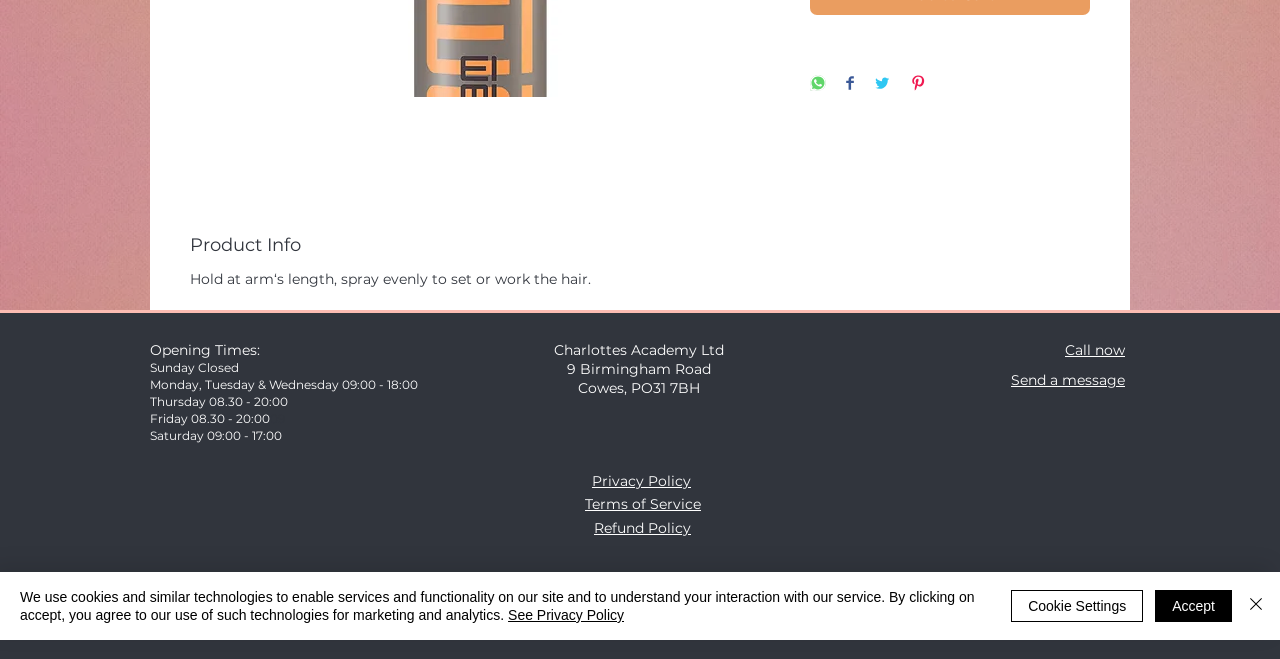Using the given element description, provide the bounding box coordinates (top-left x, top-left y, bottom-right x, bottom-right y) for the corresponding UI element in the screenshot: aria-label="Close"

[0.972, 0.892, 0.991, 0.947]